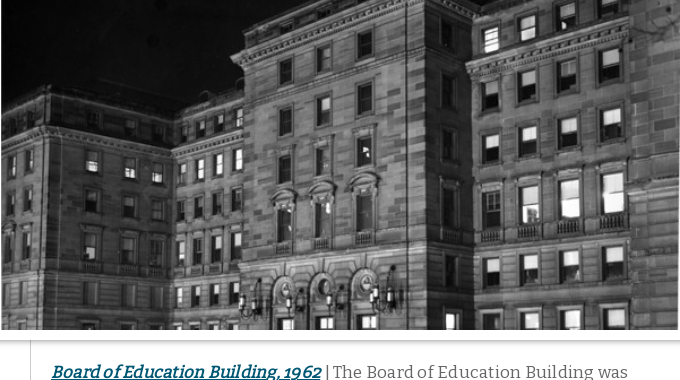What is the year the photograph was taken?
Please respond to the question with a detailed and well-explained answer.

The caption provides the specific year the photograph was captured, which is 1962, giving context to the historical period in which the image was taken.